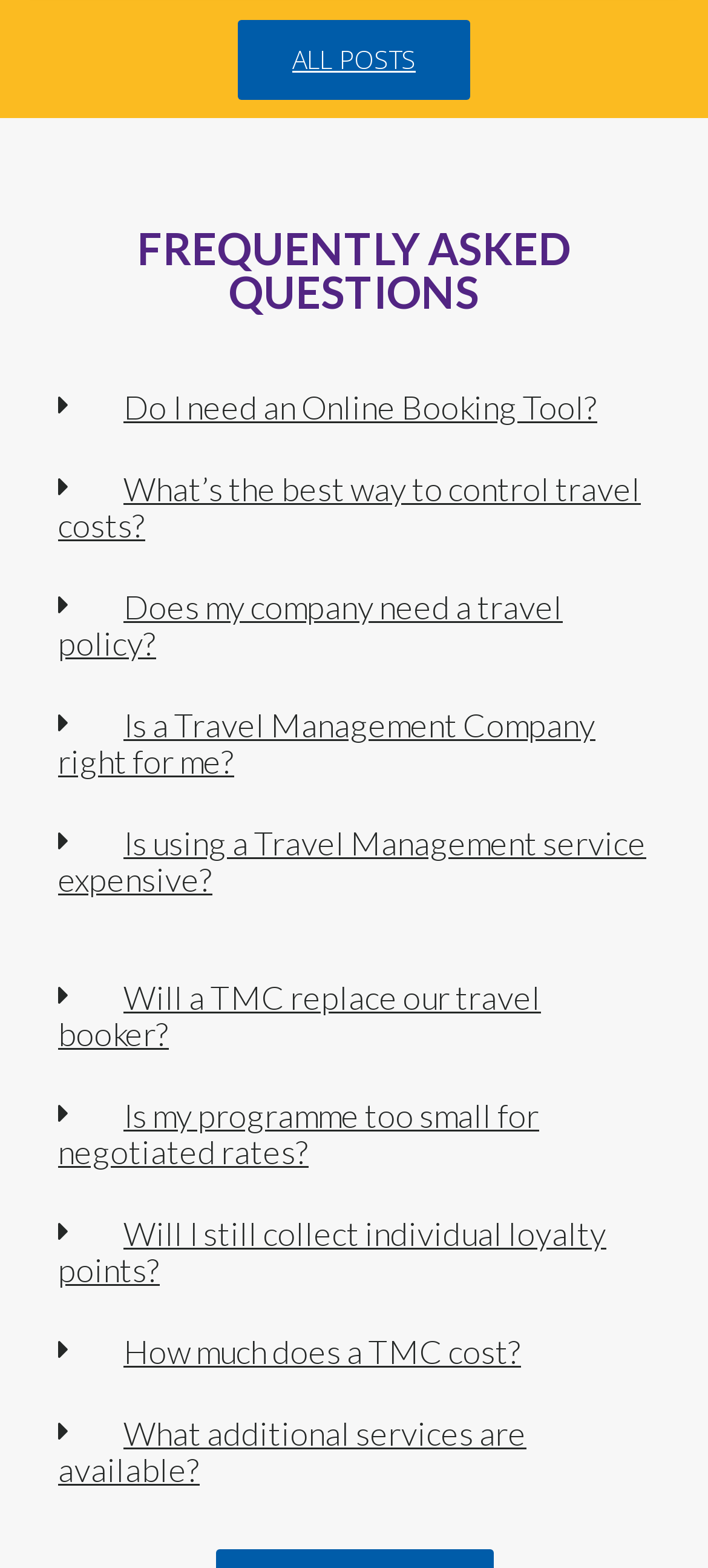Using the webpage screenshot, find the UI element described by What additional services are available?. Provide the bounding box coordinates in the format (top-left x, top-left y, bottom-right x, bottom-right y), ensuring all values are floating point numbers between 0 and 1.

[0.082, 0.901, 0.744, 0.95]